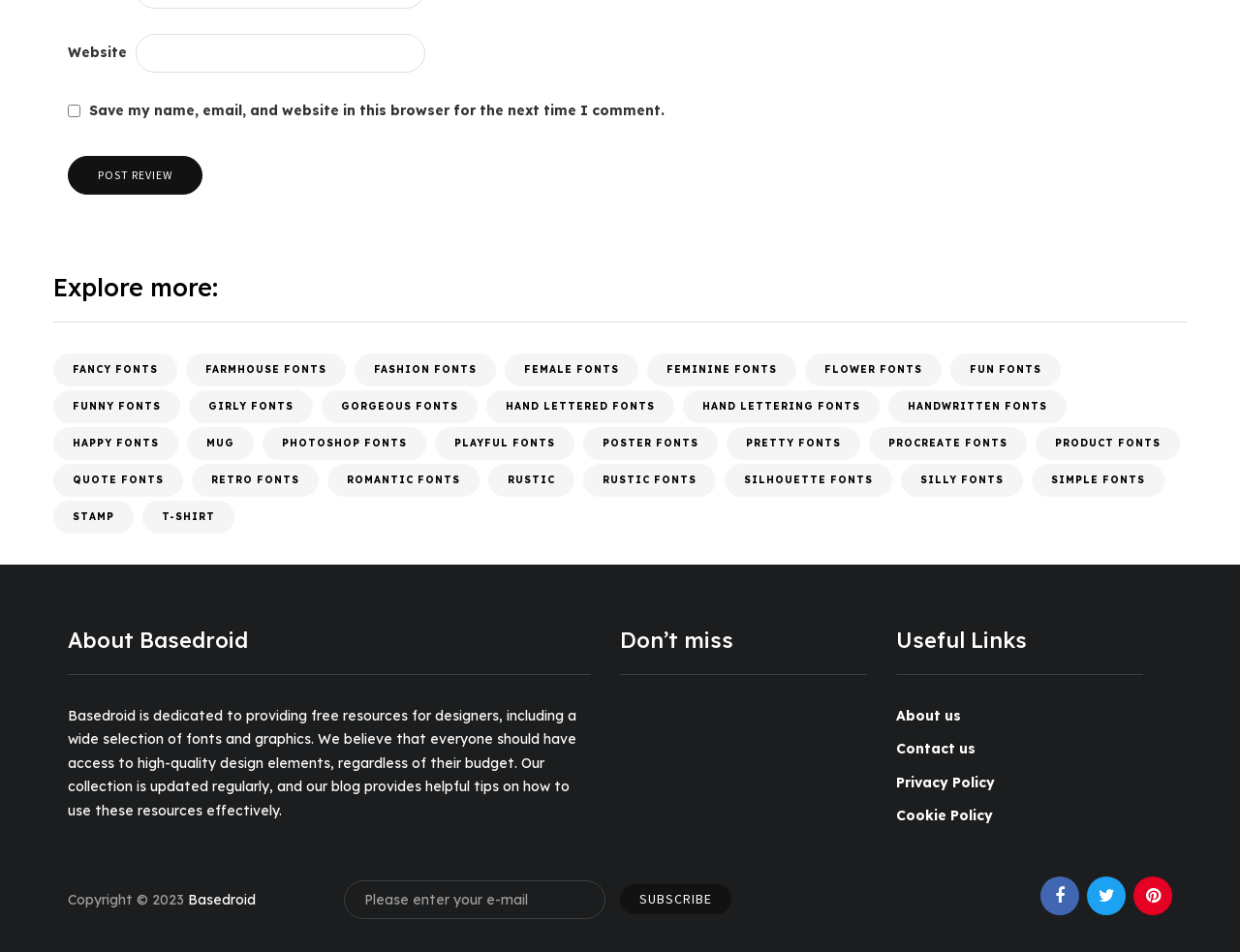Please indicate the bounding box coordinates of the element's region to be clicked to achieve the instruction: "Check about us". Provide the coordinates as four float numbers between 0 and 1, i.e., [left, top, right, bottom].

[0.723, 0.742, 0.775, 0.761]